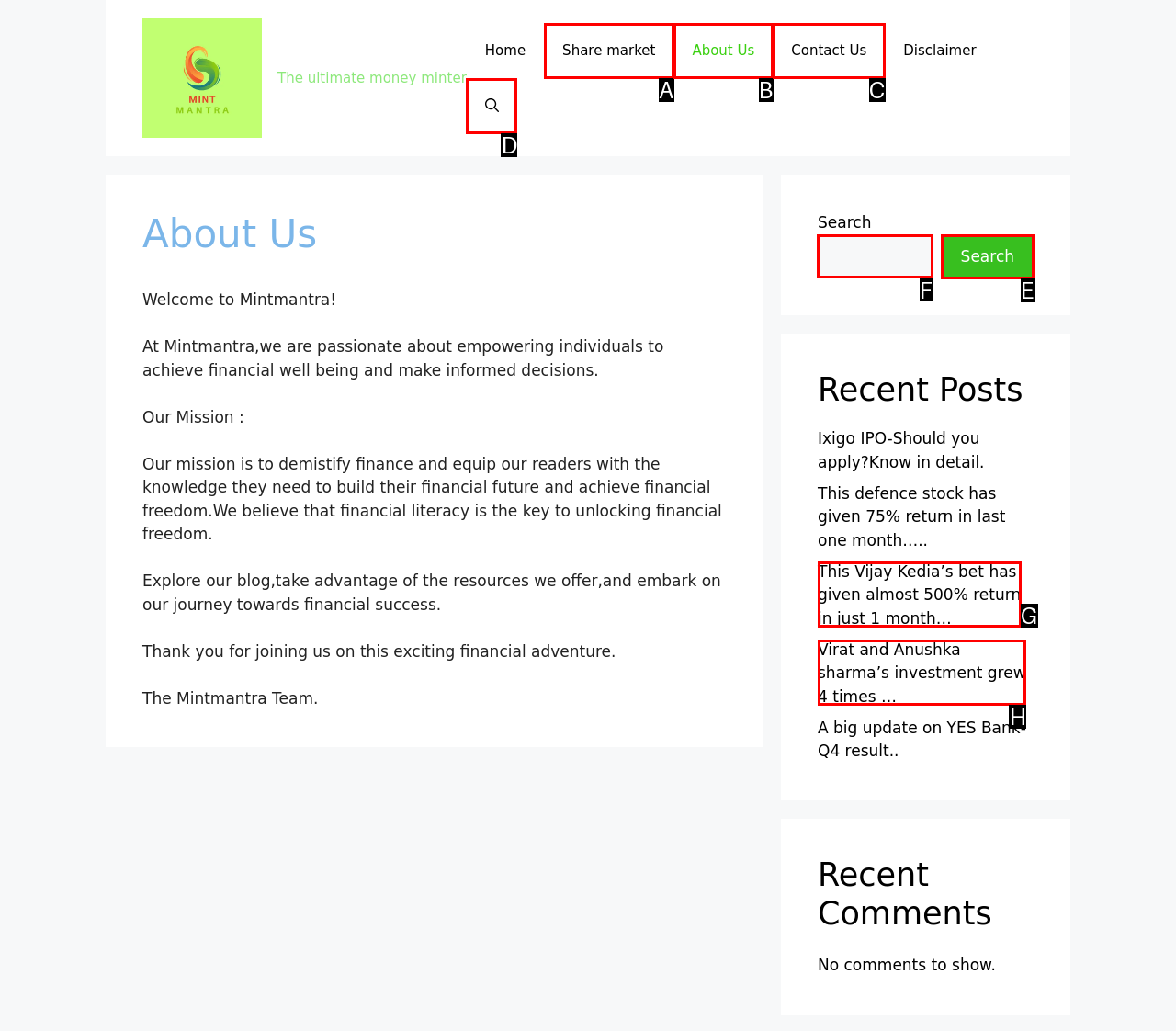To achieve the task: Search for something, indicate the letter of the correct choice from the provided options.

F